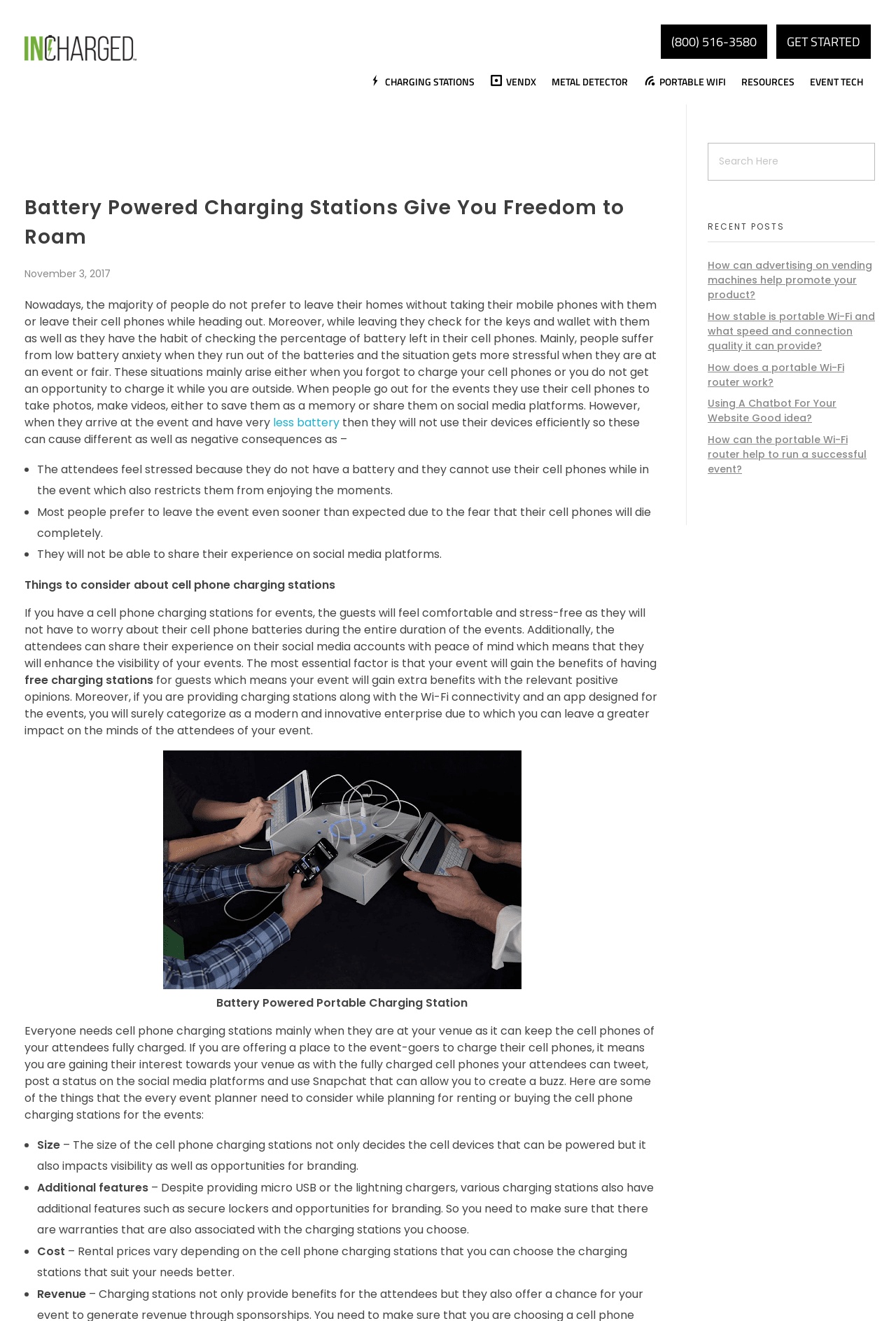What is the benefit of providing charging stations at an event?
Please provide a comprehensive answer based on the information in the image.

According to the webpage, one of the benefits of providing charging stations at an event is that attendees can share their experience on social media, which can help increase the visibility of the event and create a positive impression of the event organizers.